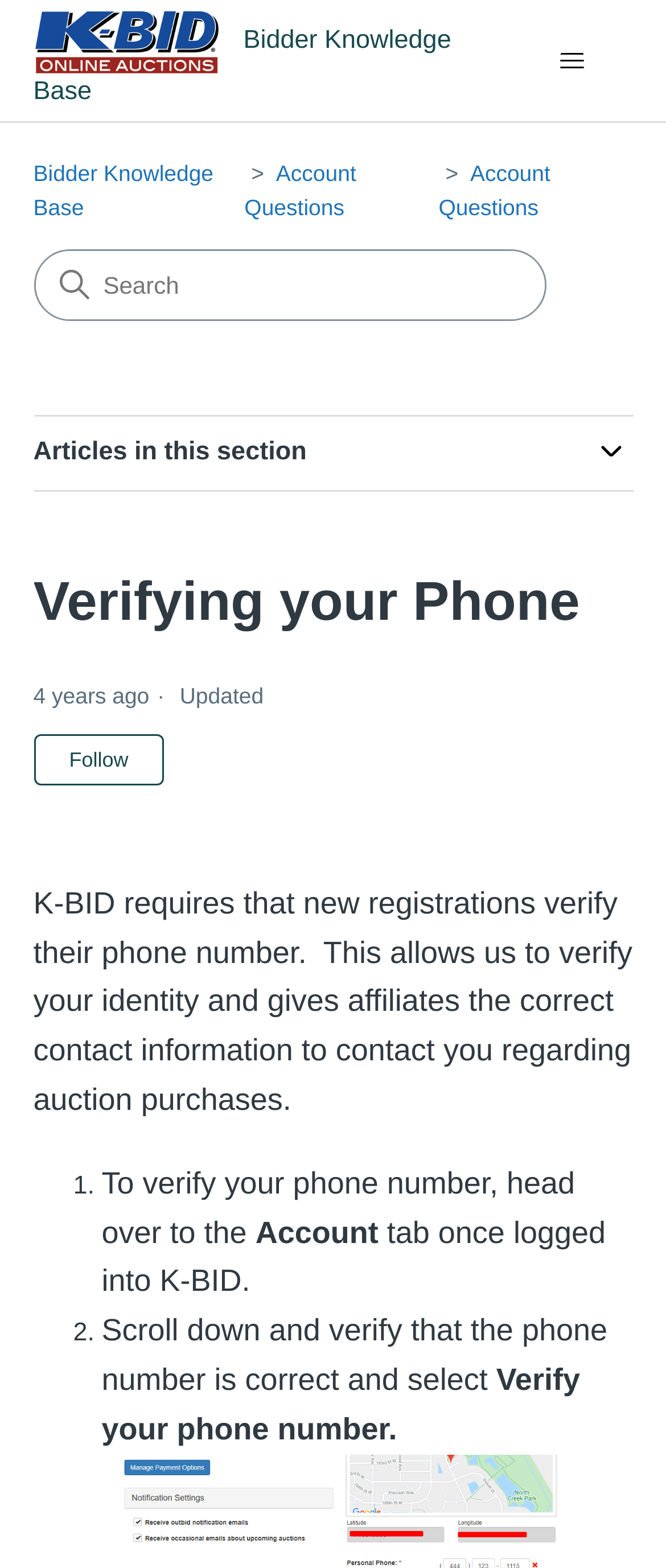Reply to the question with a single word or phrase:
Where can users verify their phone number on K-BID?

Account tab